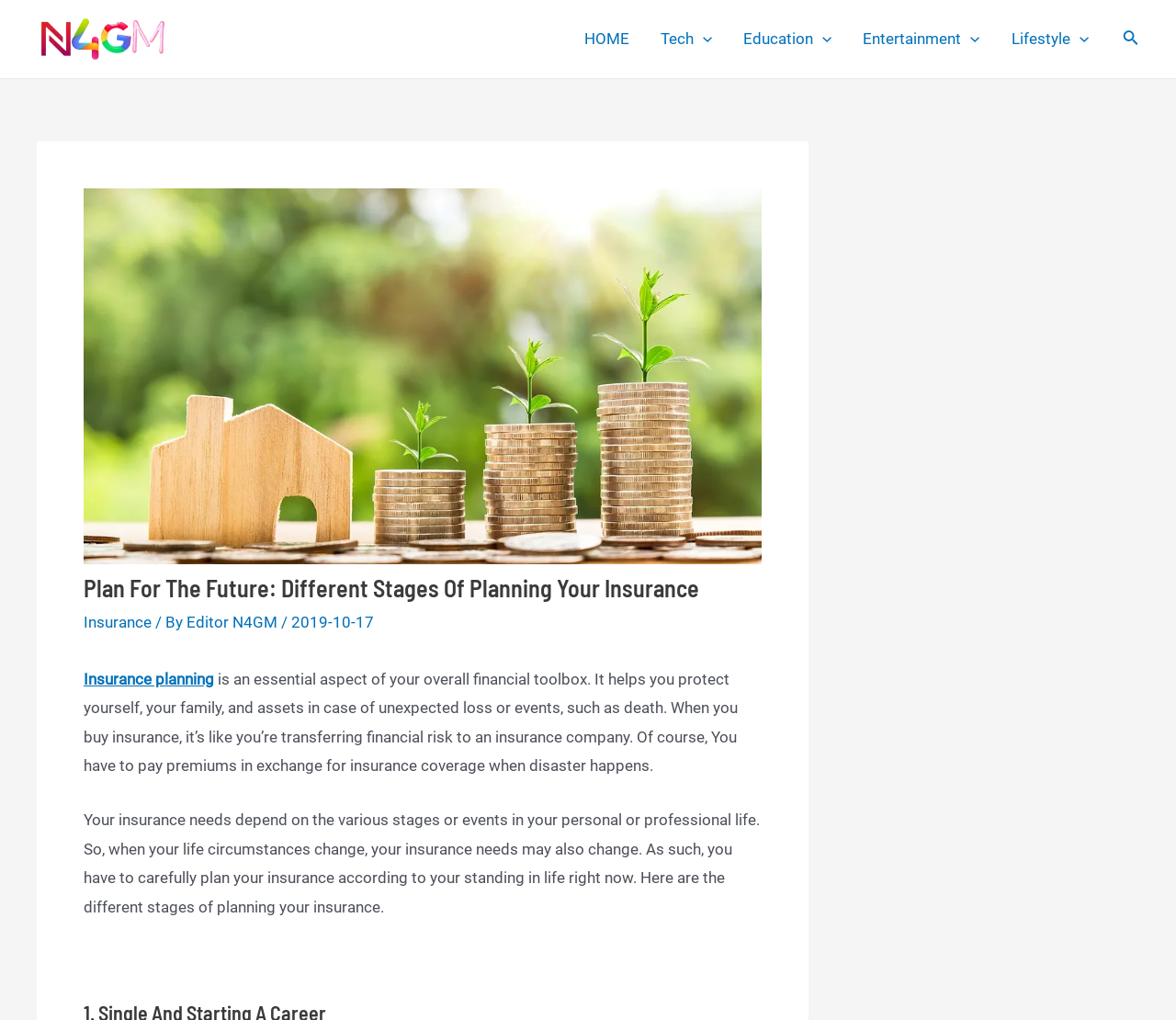Please indicate the bounding box coordinates of the element's region to be clicked to achieve the instruction: "visit editor N4GM's page". Provide the coordinates as four float numbers between 0 and 1, i.e., [left, top, right, bottom].

[0.159, 0.601, 0.239, 0.619]